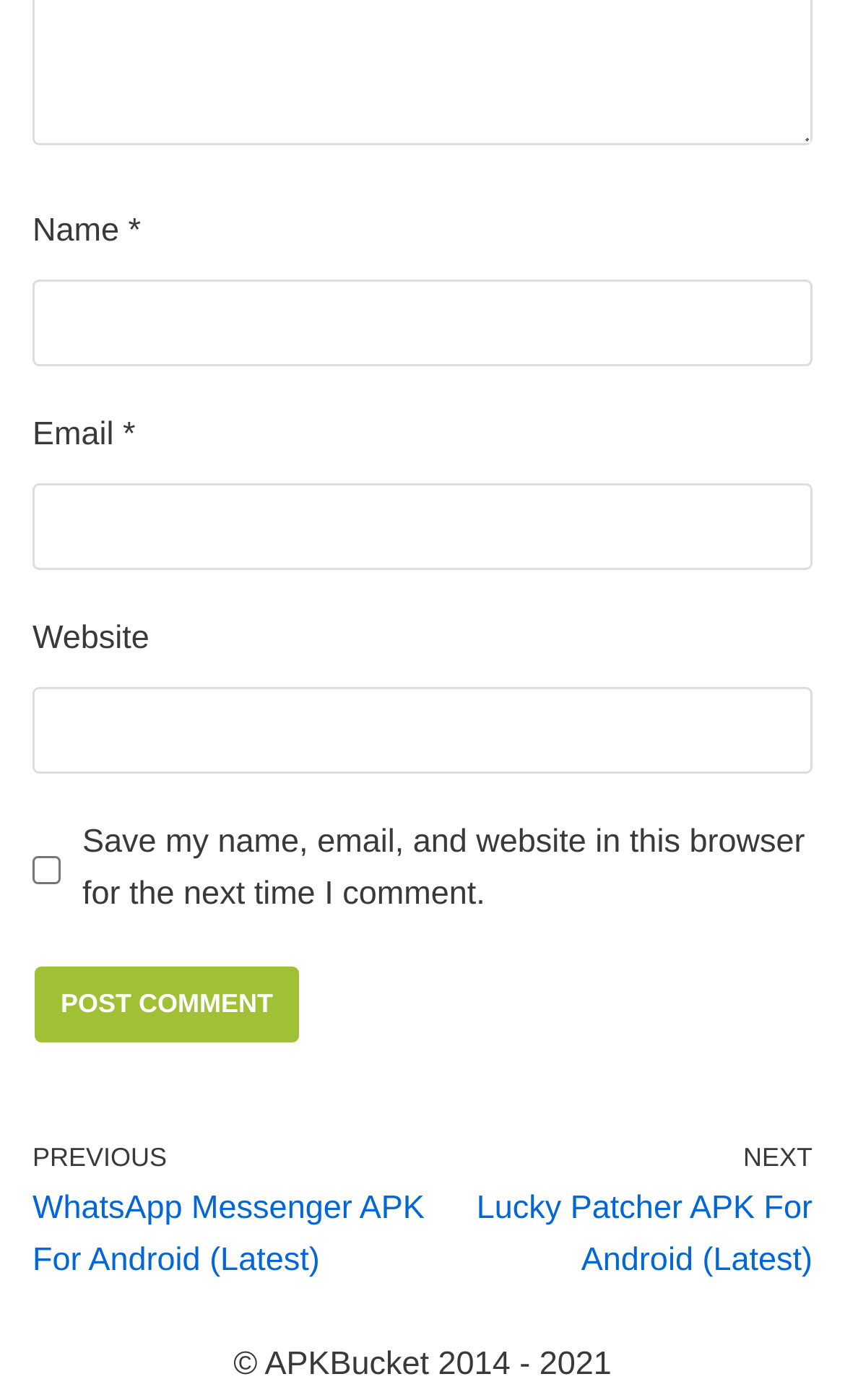Extract the bounding box coordinates for the UI element described by the text: "APKBucket". The coordinates should be in the form of [left, top, right, bottom] with values between 0 and 1.

[0.313, 0.962, 0.508, 0.988]